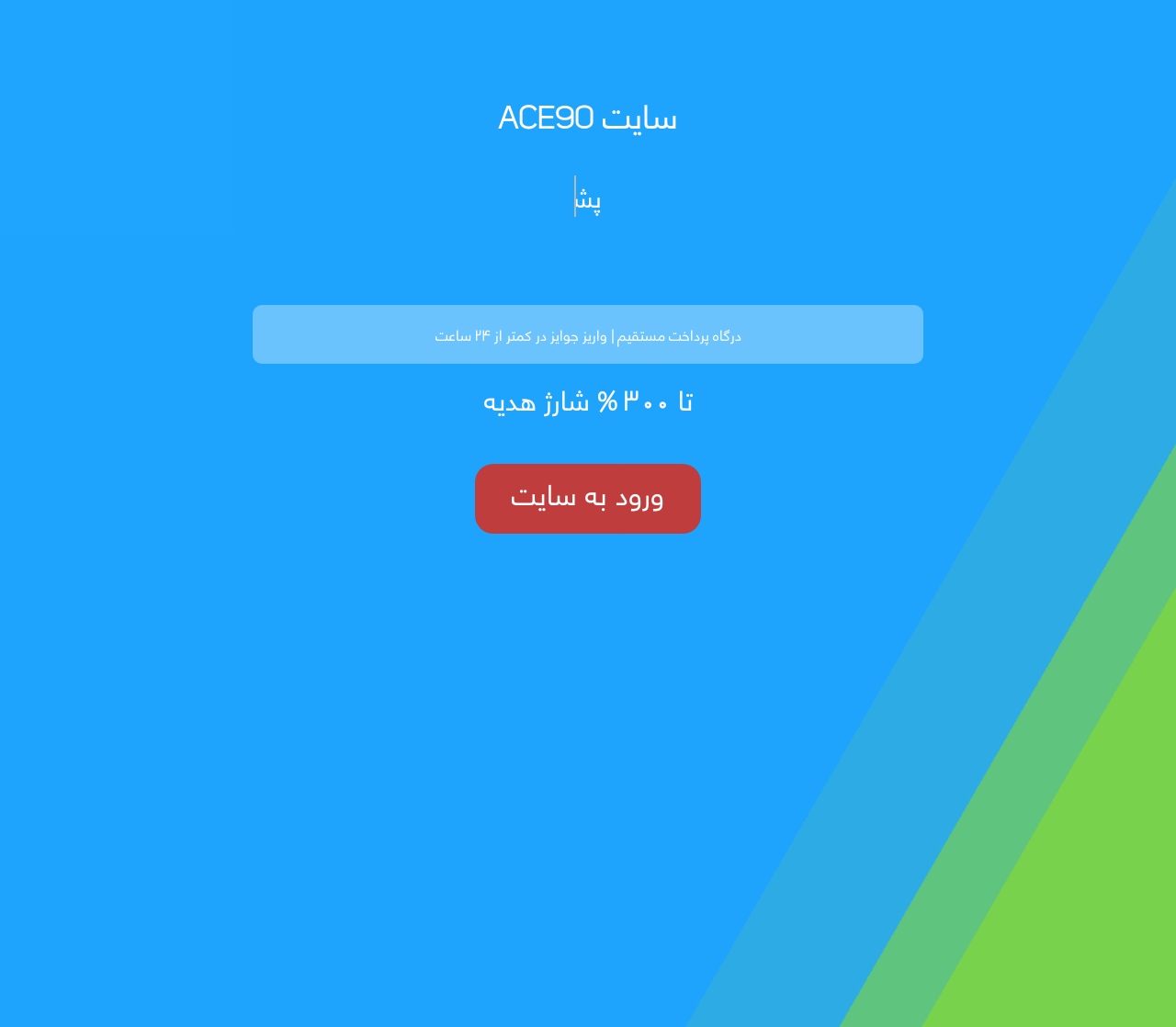What is the maximum bonus offered by the website?
Please answer the question as detailed as possible based on the image.

The StaticText element with the text 'تا ۳۰۰ % شارژ هدیه' indicates that the website offers a bonus of up to 300% charge.